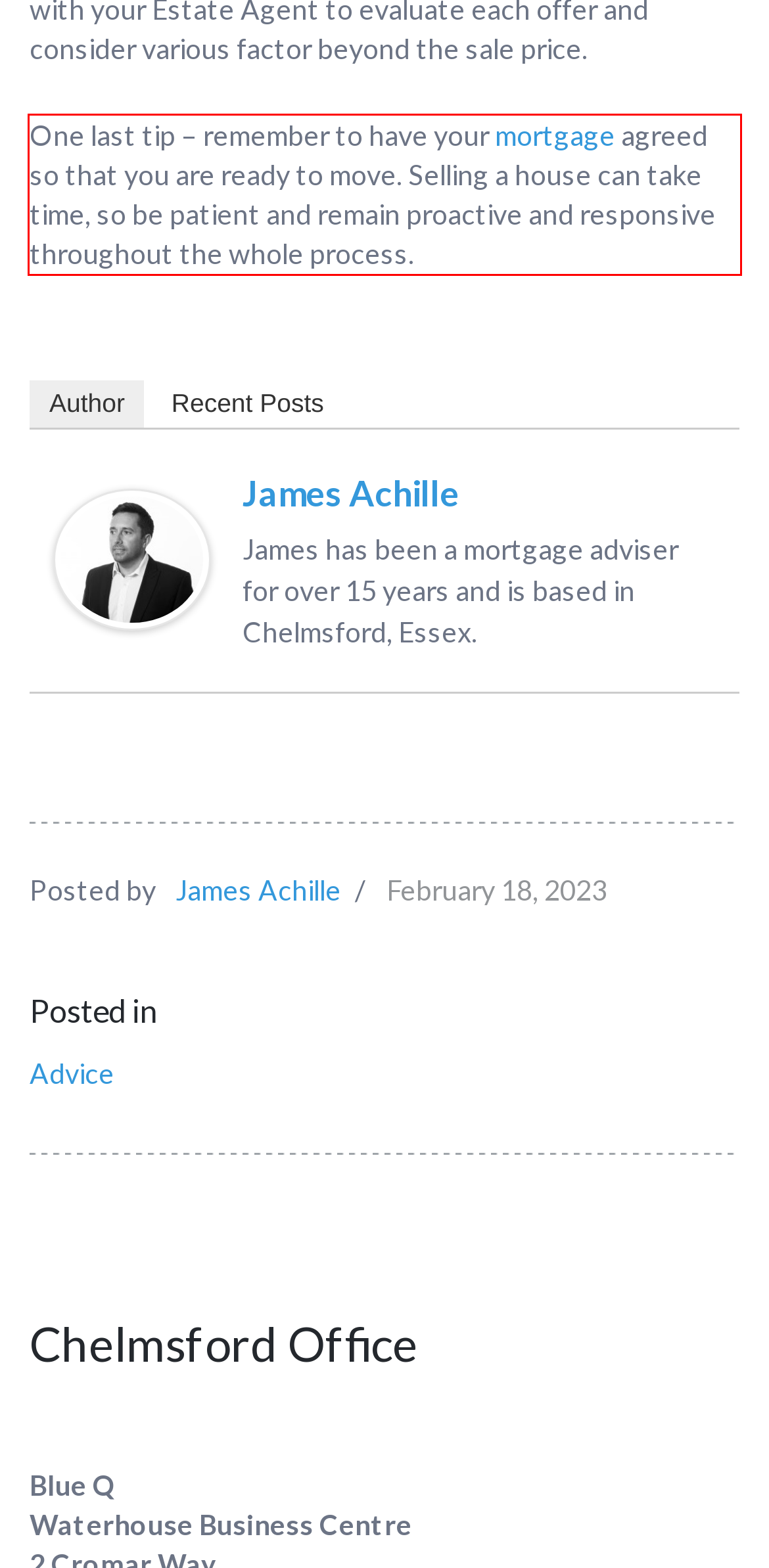Analyze the screenshot of a webpage where a red rectangle is bounding a UI element. Extract and generate the text content within this red bounding box.

One last tip – remember to have your mortgage agreed so that you are ready to move. Selling a house can take time, so be patient and remain proactive and responsive throughout the whole process.